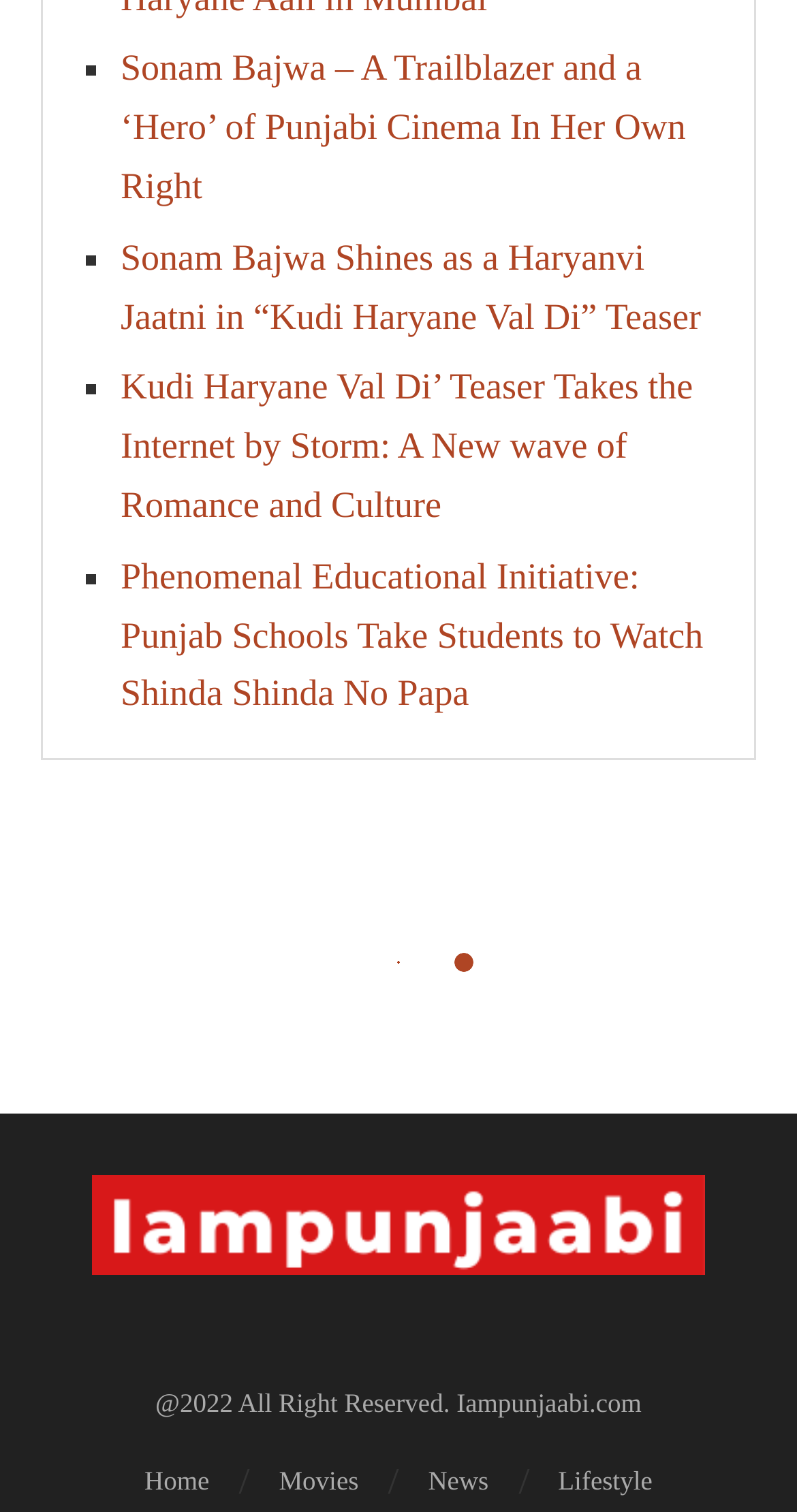What is the topic of the first link?
Using the image as a reference, answer with just one word or a short phrase.

Sonam Bajwa